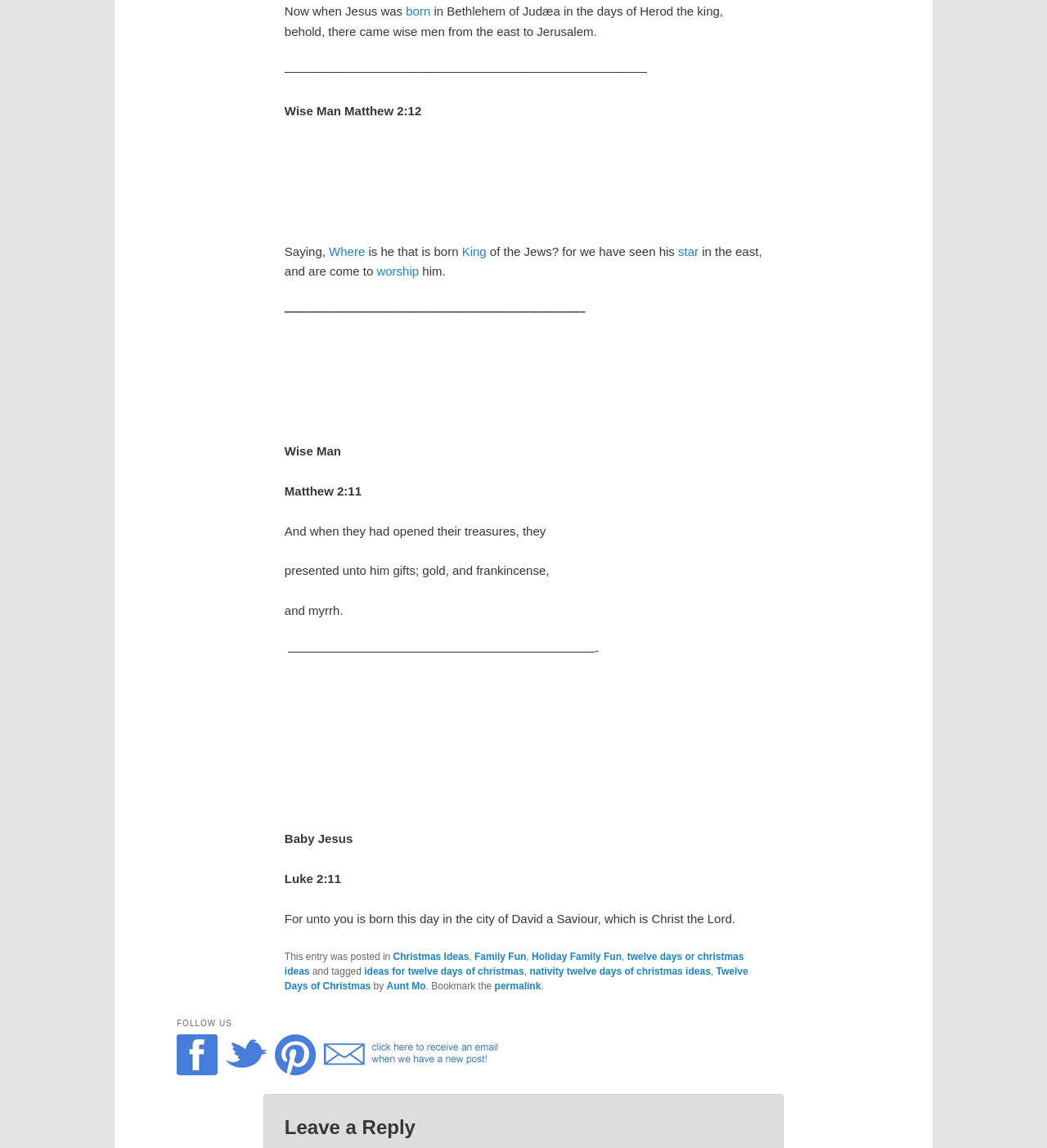Please provide the bounding box coordinates for the UI element as described: "Holiday Family Fun". The coordinates must be four floats between 0 and 1, represented as [left, top, right, bottom].

[0.508, 0.828, 0.594, 0.838]